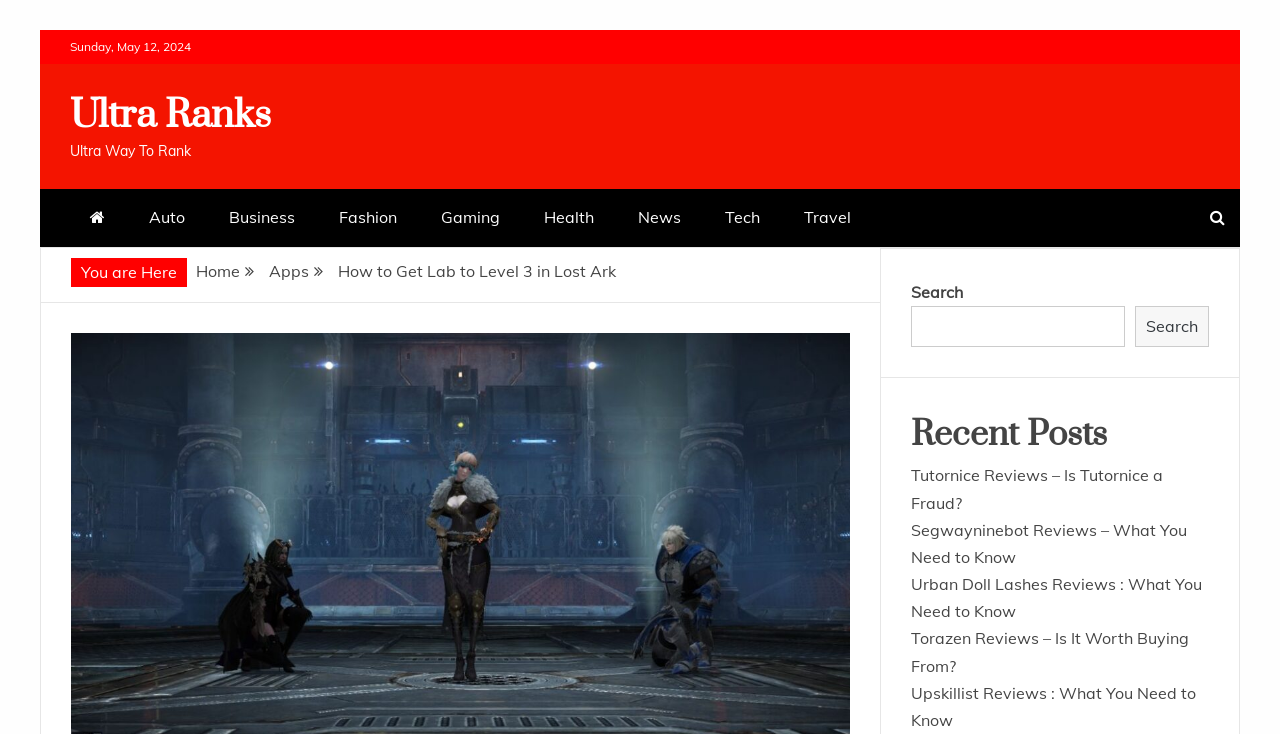Please determine the bounding box coordinates of the area that needs to be clicked to complete this task: 'Read recent post about Tutornice Reviews'. The coordinates must be four float numbers between 0 and 1, formatted as [left, top, right, bottom].

[0.711, 0.634, 0.908, 0.698]